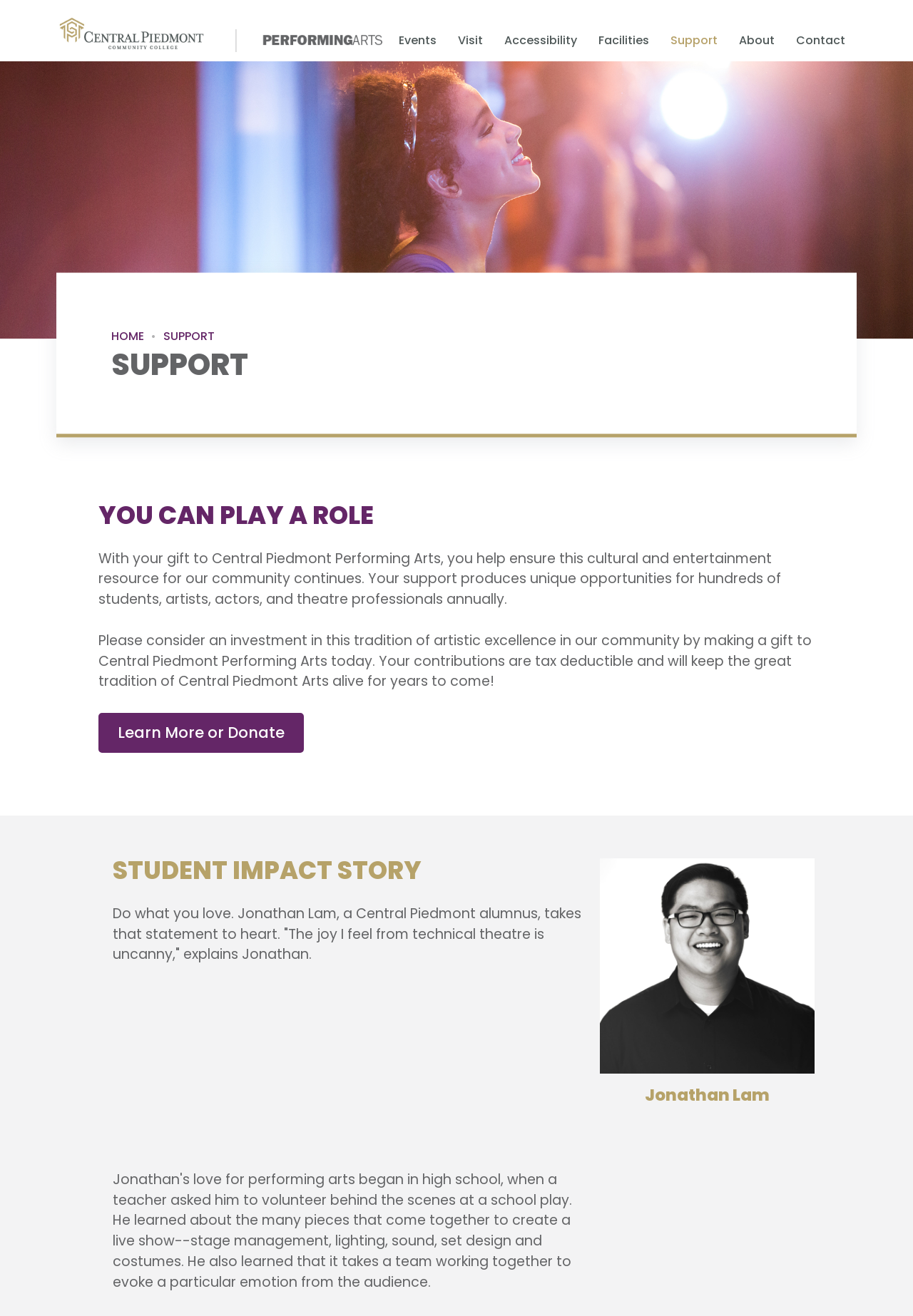Please find the bounding box coordinates of the section that needs to be clicked to achieve this instruction: "Click on the 'Central Piedmont Performing Arts' link".

[0.062, 0.012, 0.226, 0.042]